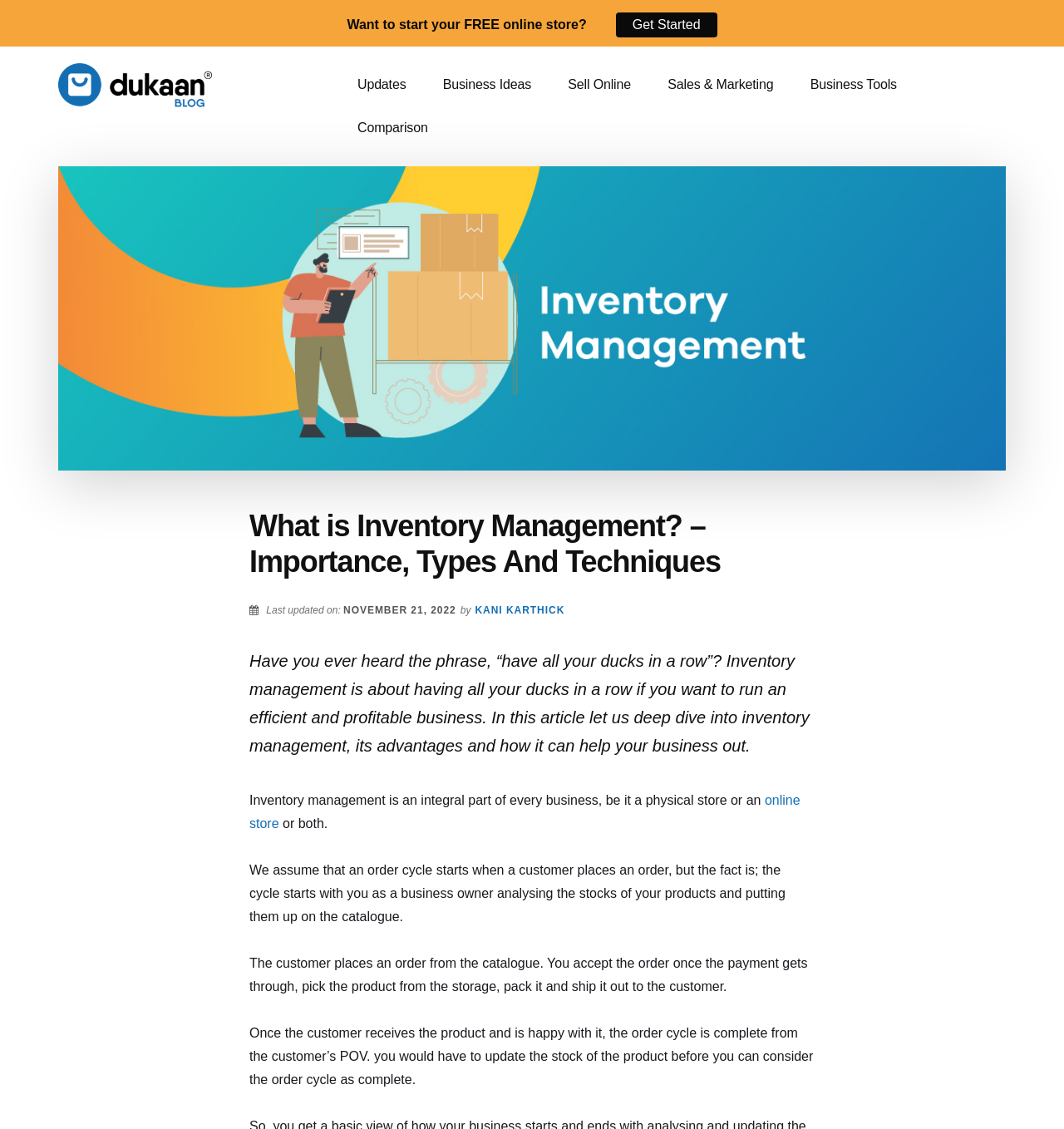Locate the UI element described by parent_node: The Dukaan® Blog in the provided webpage screenshot. Return the bounding box coordinates in the format (top-left x, top-left y, bottom-right x, bottom-right y), ensuring all values are between 0 and 1.

[0.055, 0.087, 0.199, 0.099]